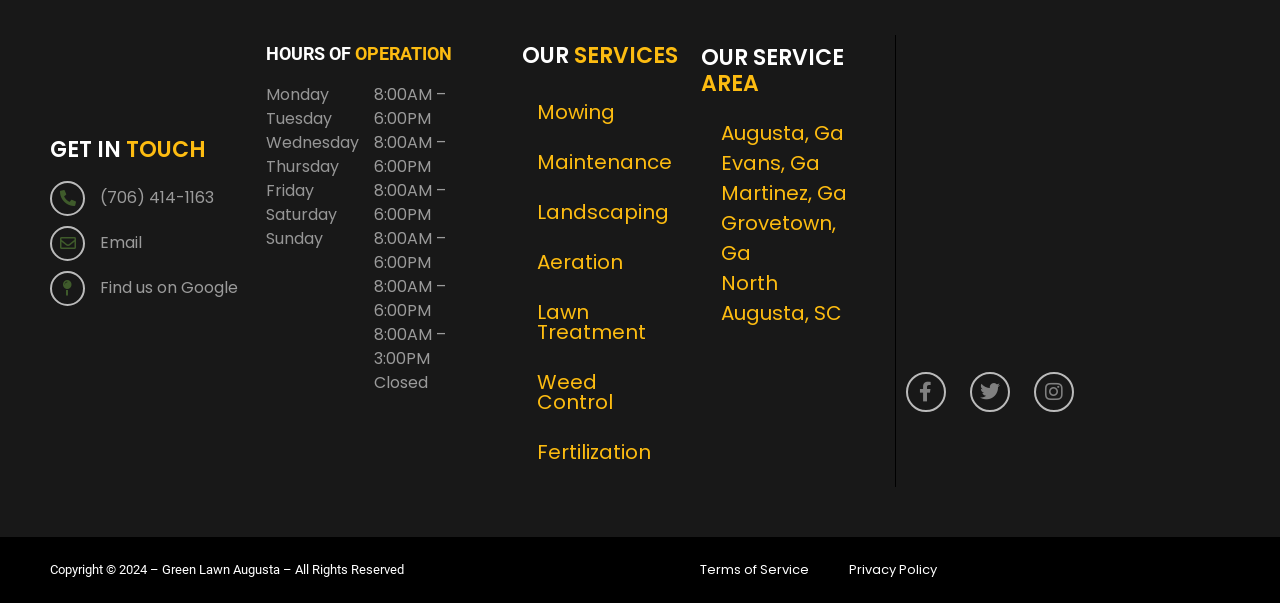Respond to the question with just a single word or phrase: 
What services does the company offer?

Mowing, Maintenance, Landscaping, etc.